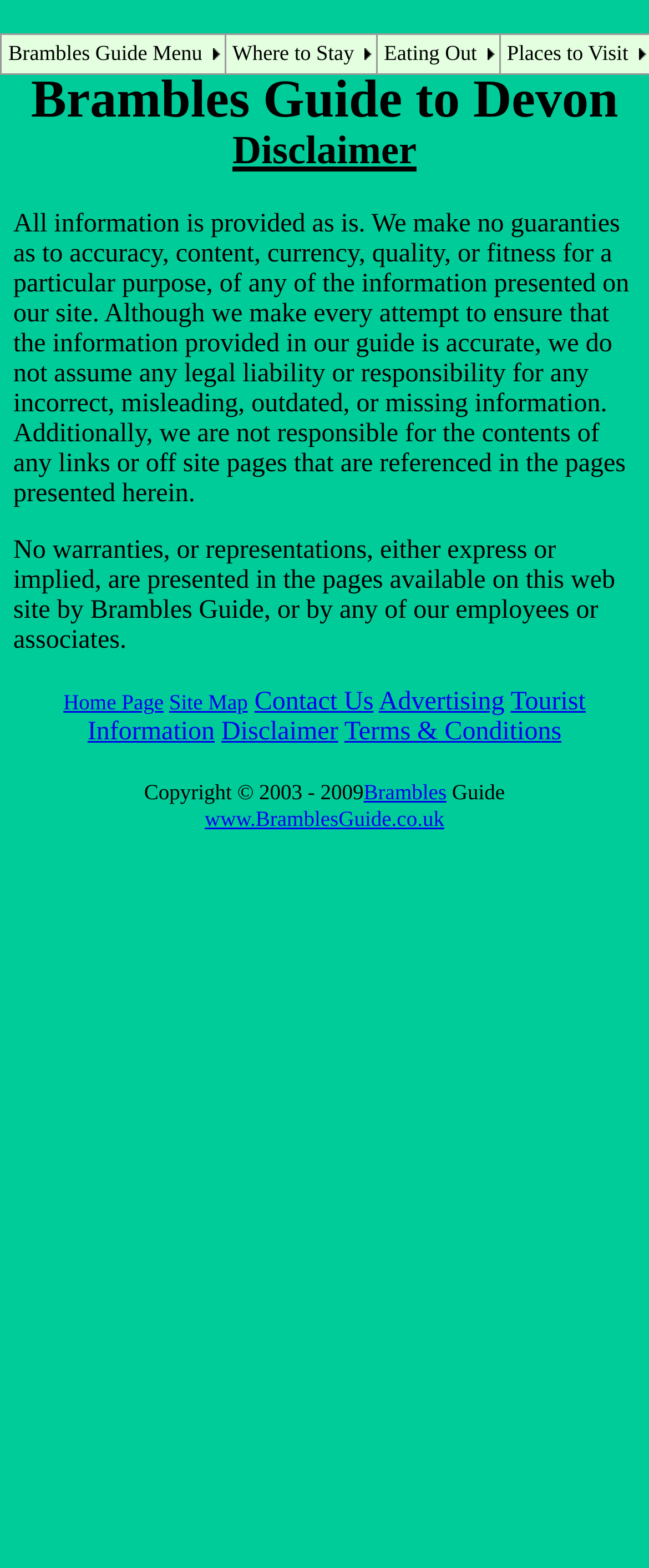Identify the bounding box coordinates for the element you need to click to achieve the following task: "Go to Where to Stay". Provide the bounding box coordinates as four float numbers between 0 and 1, in the form [left, top, right, bottom].

[0.358, 0.027, 0.546, 0.042]